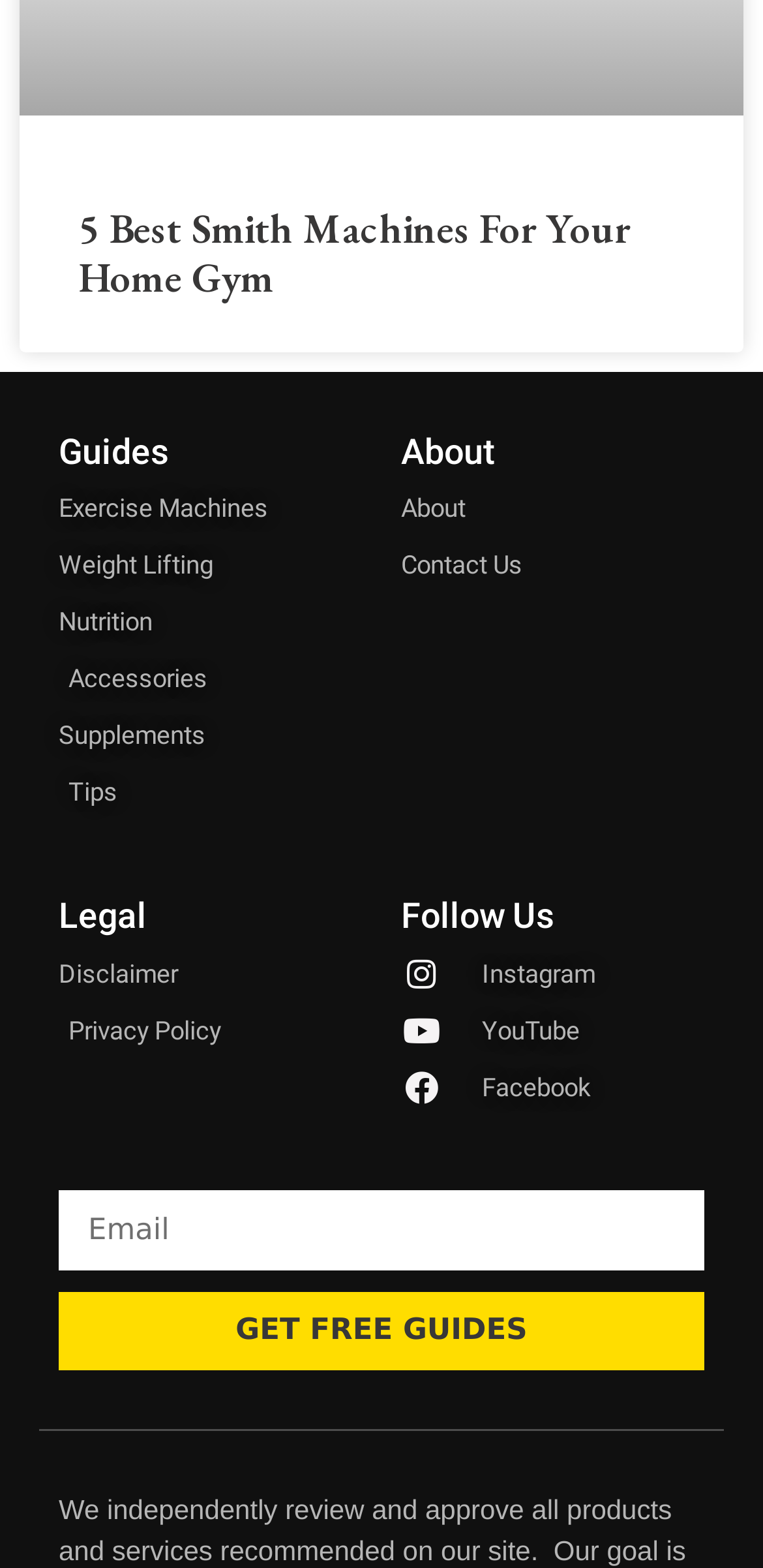Highlight the bounding box coordinates of the element that should be clicked to carry out the following instruction: "click the 'About' link". The coordinates must be given as four float numbers ranging from 0 to 1, i.e., [left, top, right, bottom].

[0.526, 0.31, 0.923, 0.34]